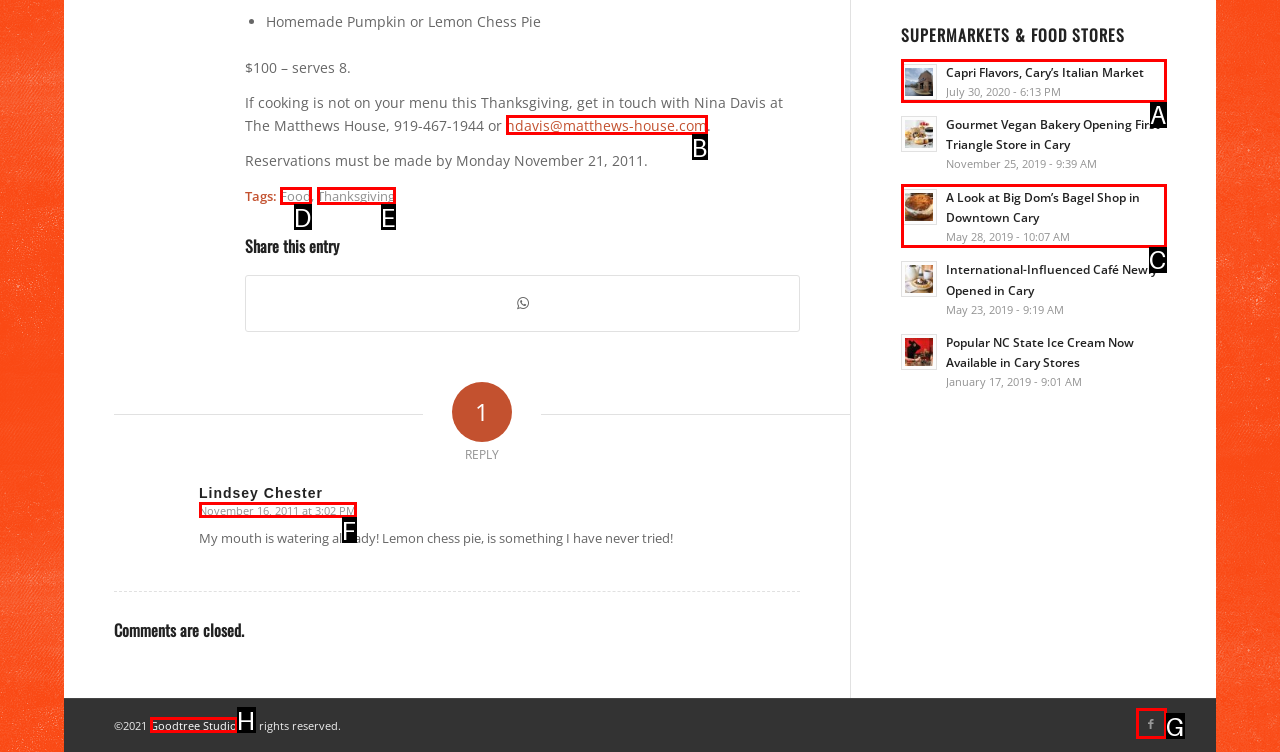Match the element description to one of the options: Goodtree Studio
Respond with the corresponding option's letter.

H